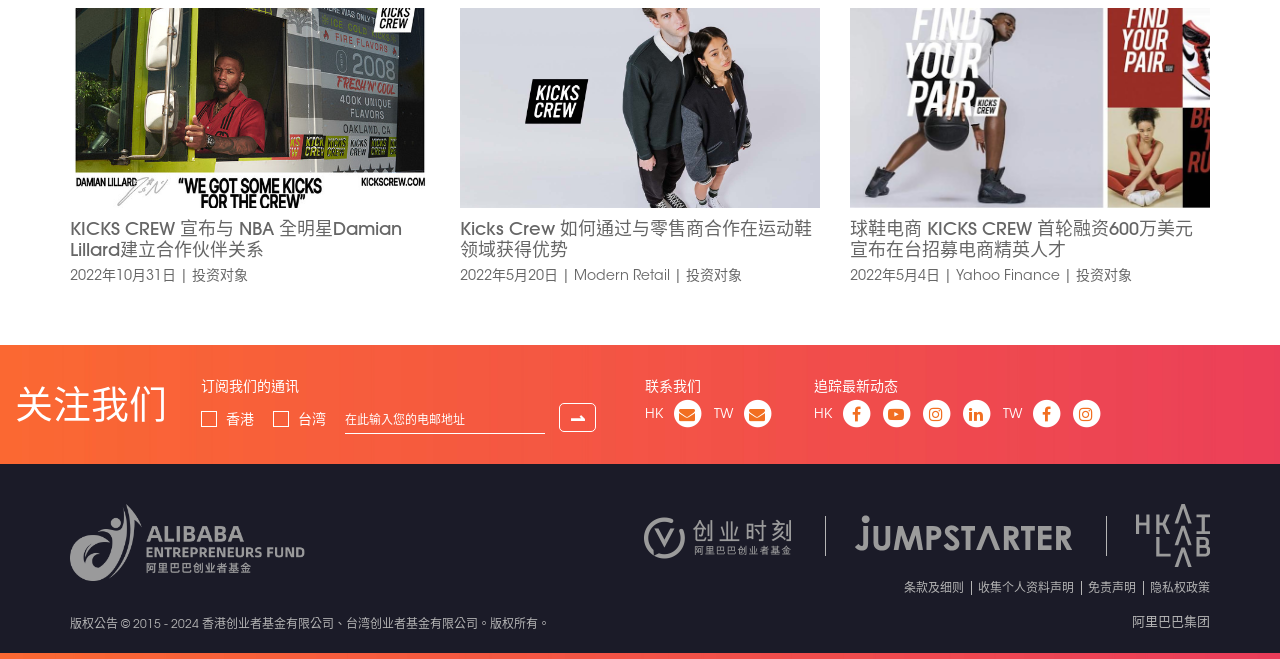Identify the bounding box coordinates necessary to click and complete the given instruction: "Enter your email address".

[0.27, 0.616, 0.426, 0.659]